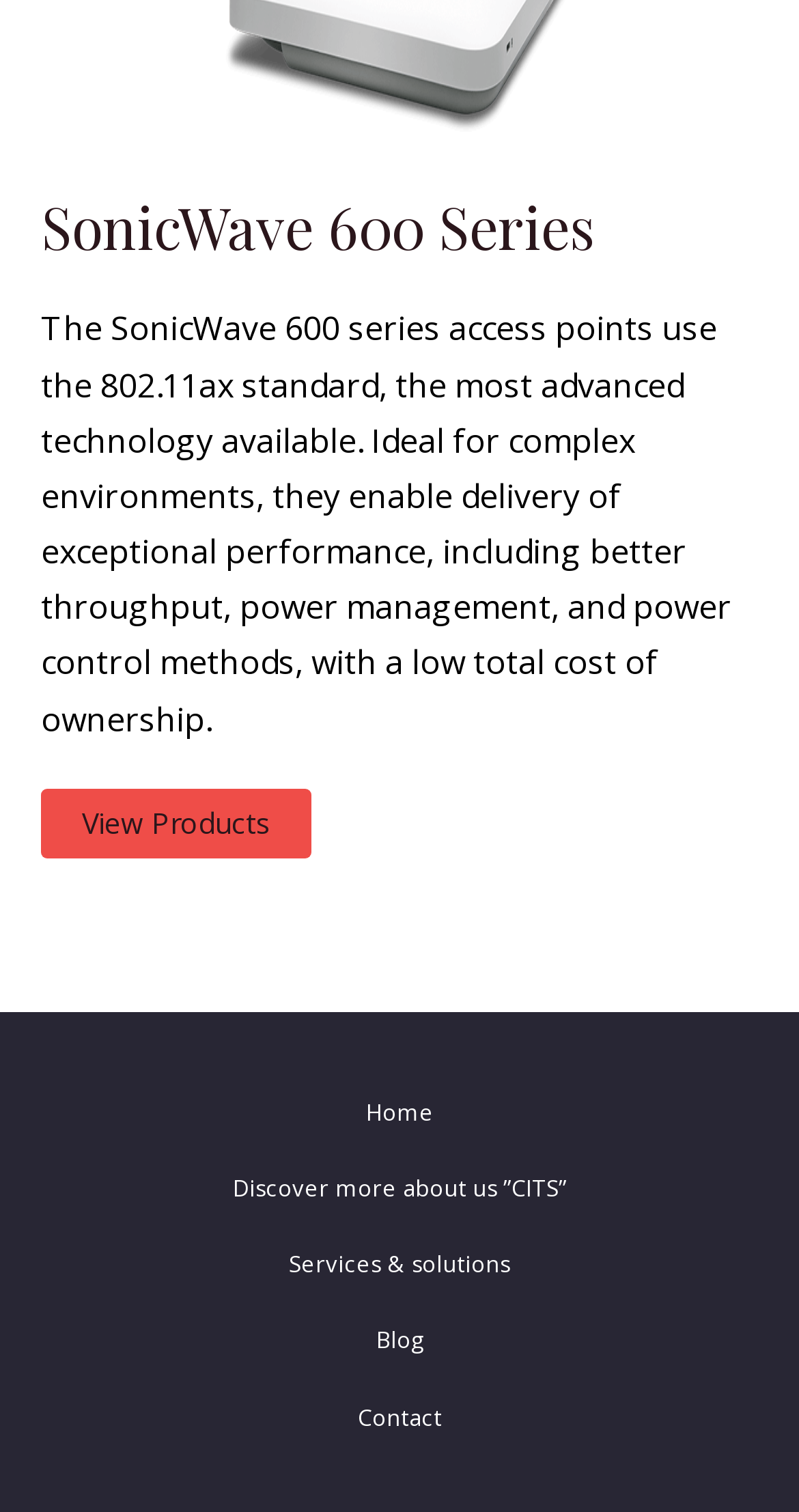Using a single word or phrase, answer the following question: 
What technology standard do SonicWave 600 series access points use?

802.11ax